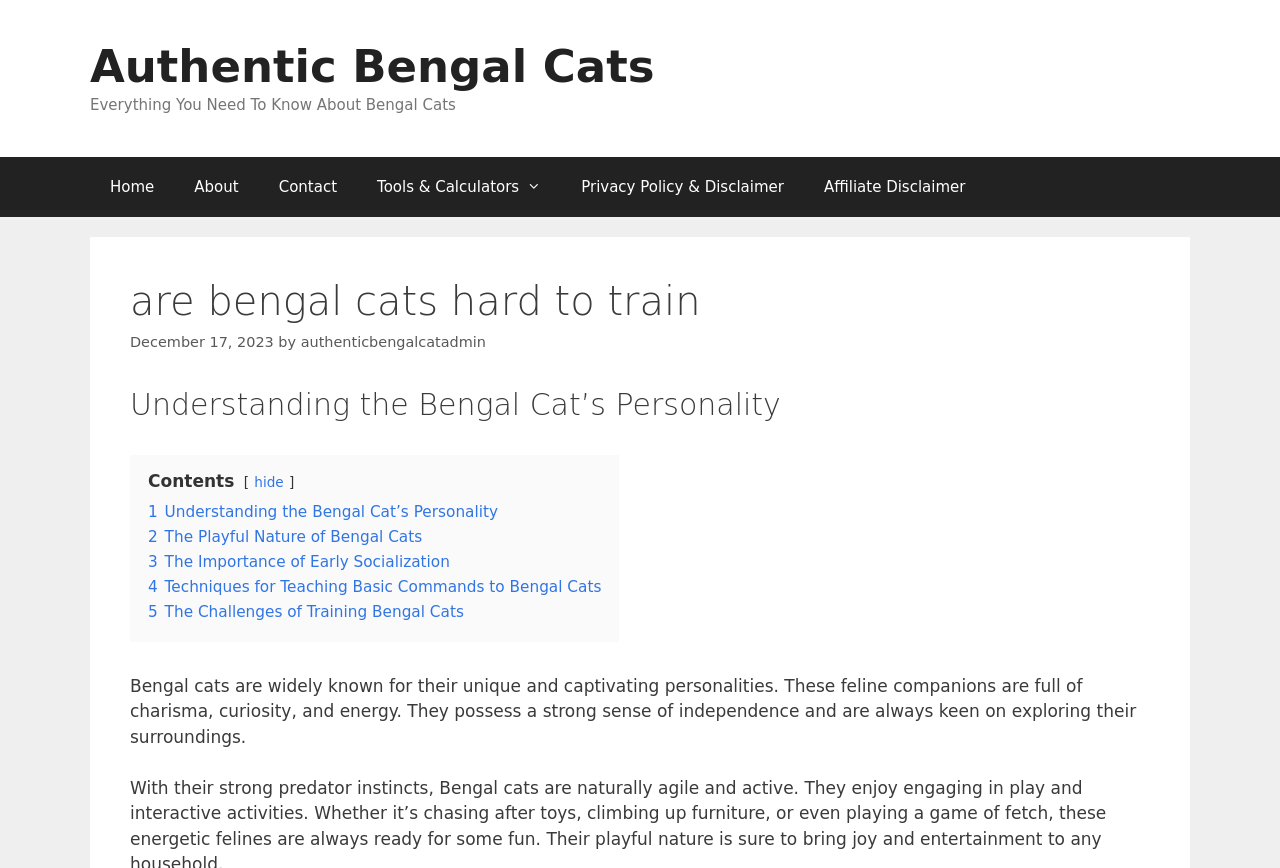How many sections are in the article?
Using the image, answer in one word or phrase.

5